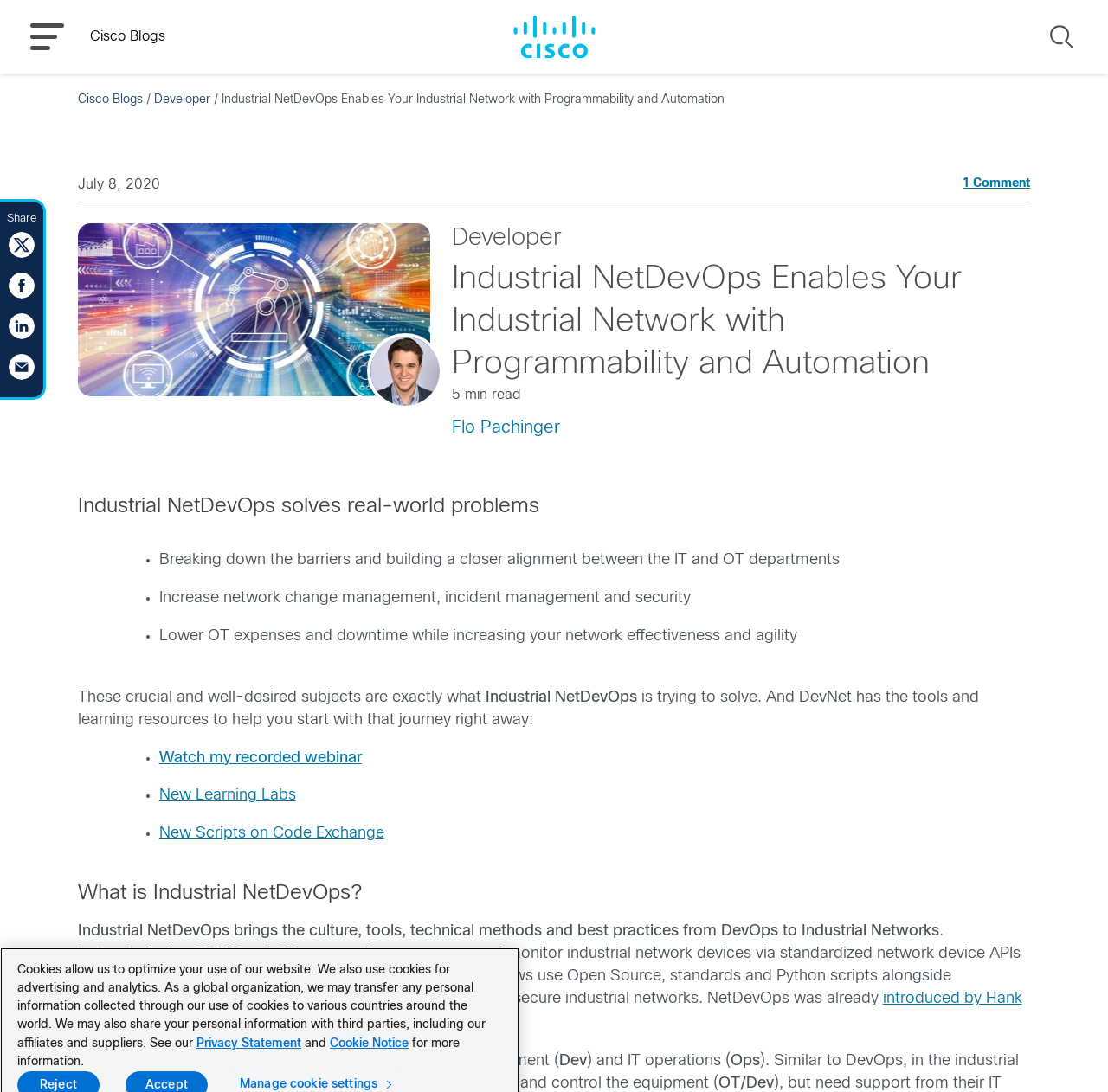Predict the bounding box coordinates of the area that should be clicked to accomplish the following instruction: "Watch the recorded webinar". The bounding box coordinates should consist of four float numbers between 0 and 1, i.e., [left, top, right, bottom].

[0.143, 0.687, 0.326, 0.701]